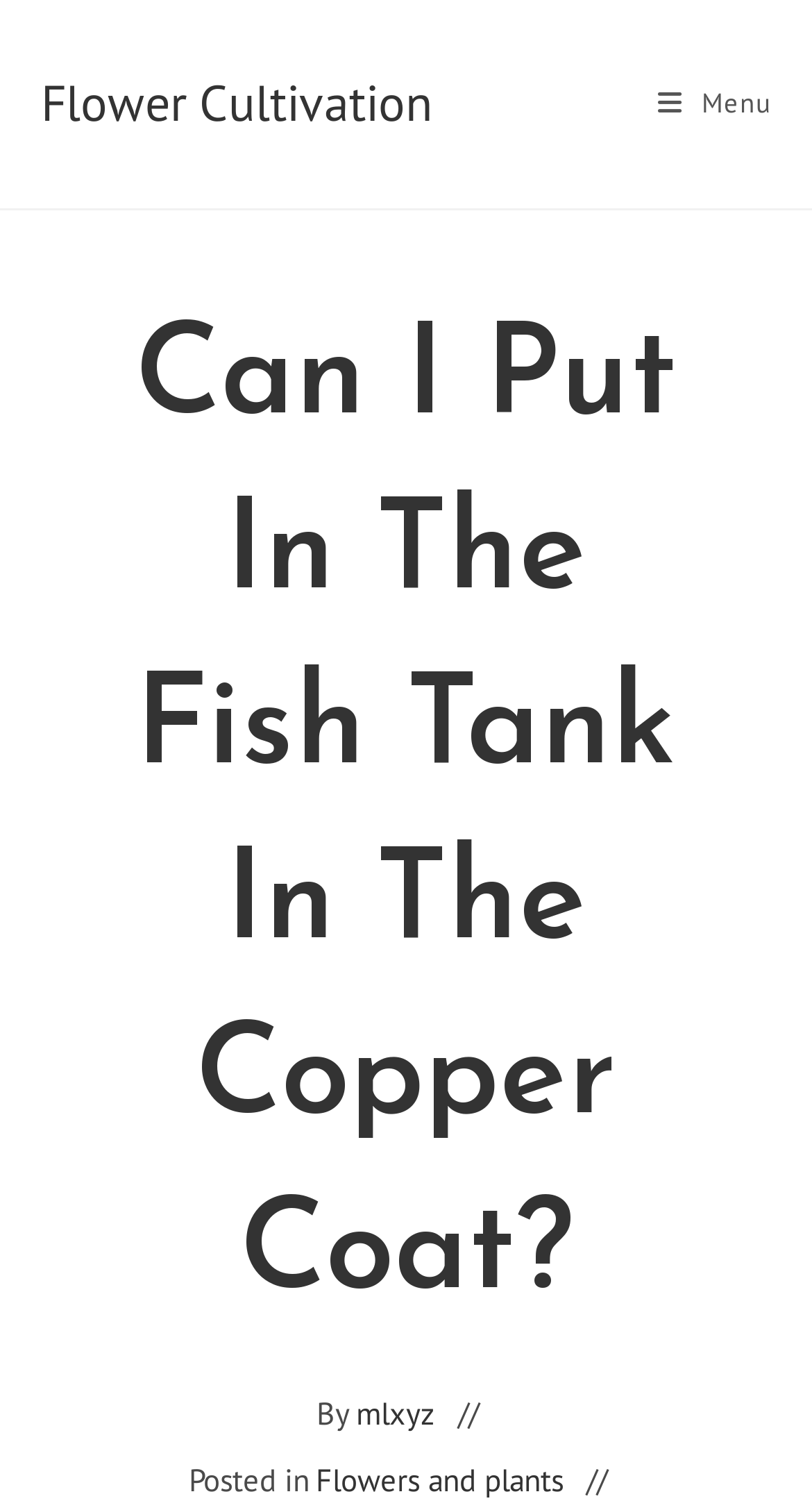Create a full and detailed caption for the entire webpage.

The webpage is about flower cultivation, specifically discussing whether copper coins can be placed in a fish tank. At the top-left corner, there is a layout table with a link to "Flower Cultivation". On the top-right corner, there is a link to "Mobile Menu". 

Below the top section, there is a heading that reads "Can I Put In The Fish Tank In The Copper Coat?" which takes up most of the width of the page. 

Towards the bottom of the page, there are three lines of text. The first line reads "By" and is followed by a link to "All posts by mlxyz". The second line reads "Posted in" and is followed by a link to "Flowers and plants". These lines are positioned near the bottom of the page, with the "By" line slightly above the "Posted in" line.